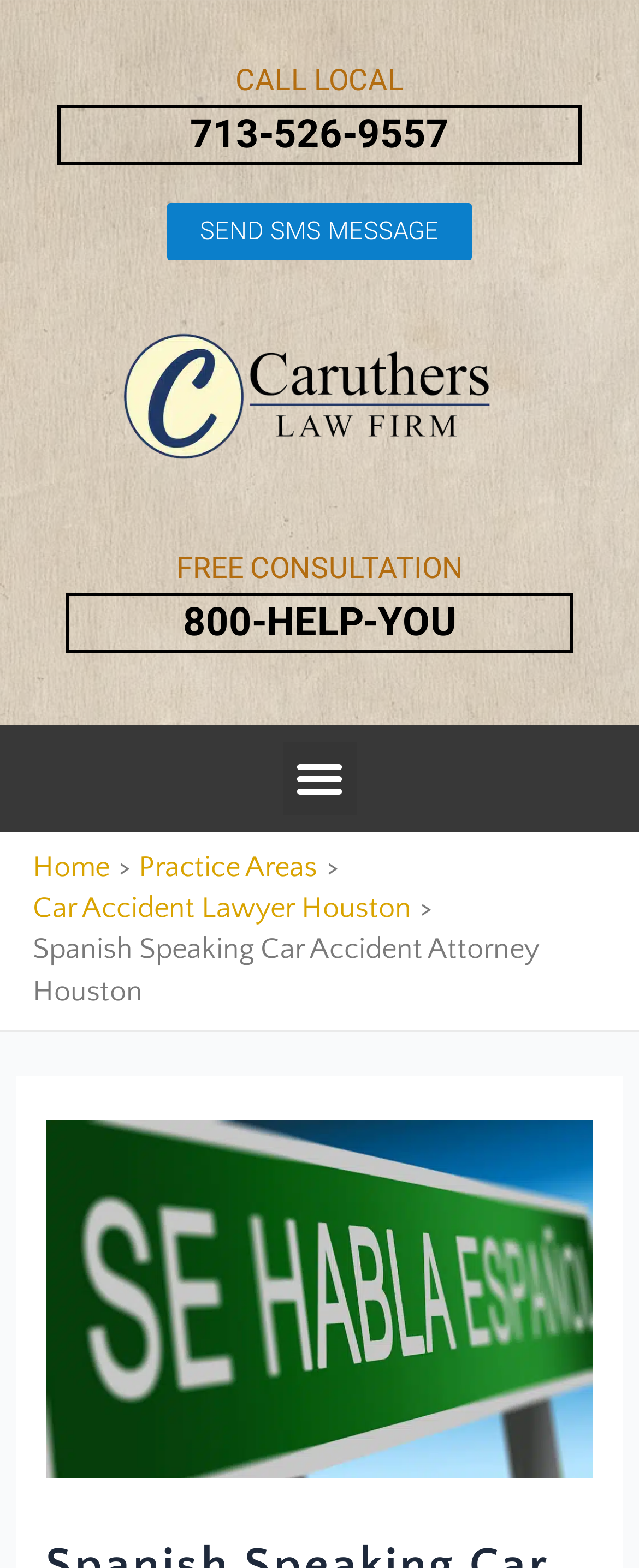How many ways can you contact the attorney?
Using the information from the image, answer the question thoroughly.

There are three ways to contact the attorney: by calling the phone number '713-526-9557', by sending an SMS message, and by requesting a free consultation. These options are presented as links on the webpage.